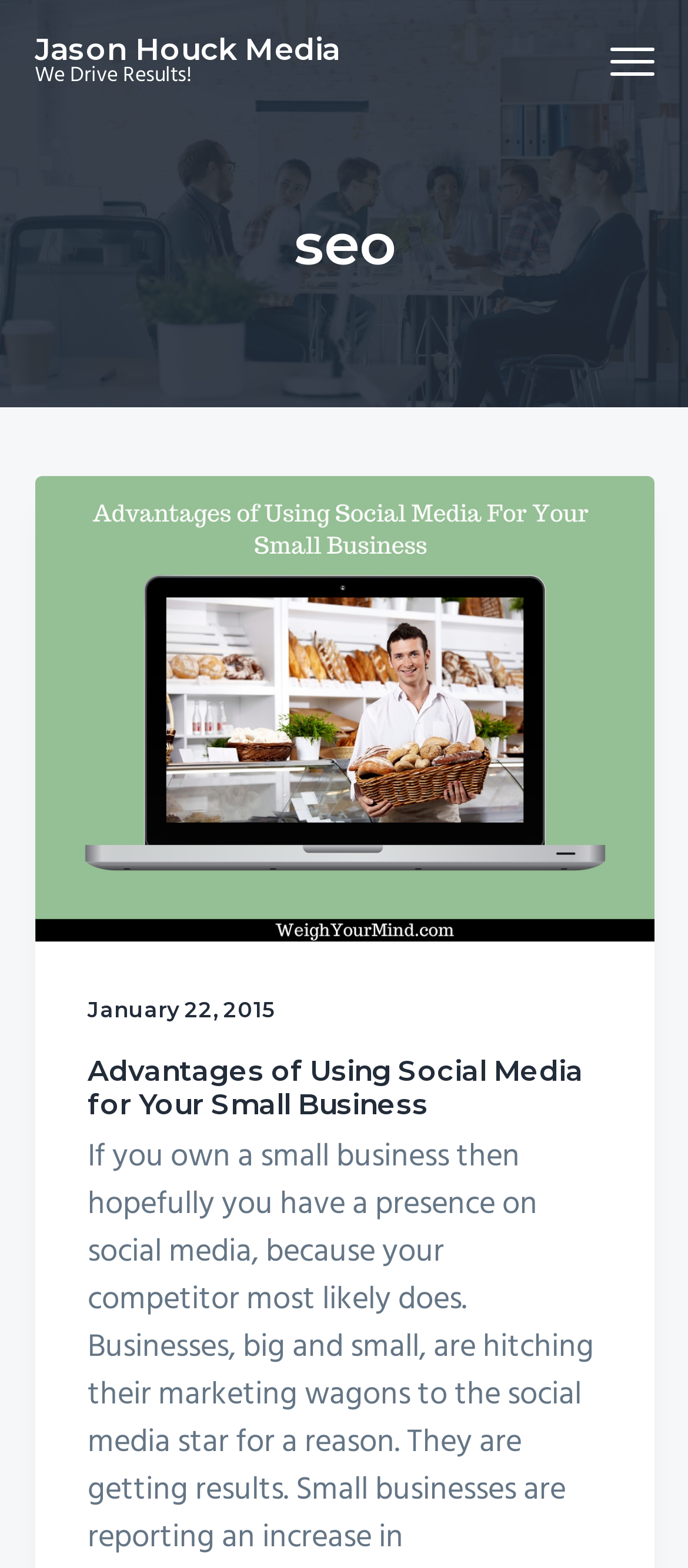Extract the bounding box coordinates of the UI element described: "Jason Houck Media". Provide the coordinates in the format [left, top, right, bottom] with values ranging from 0 to 1.

[0.05, 0.02, 0.494, 0.043]